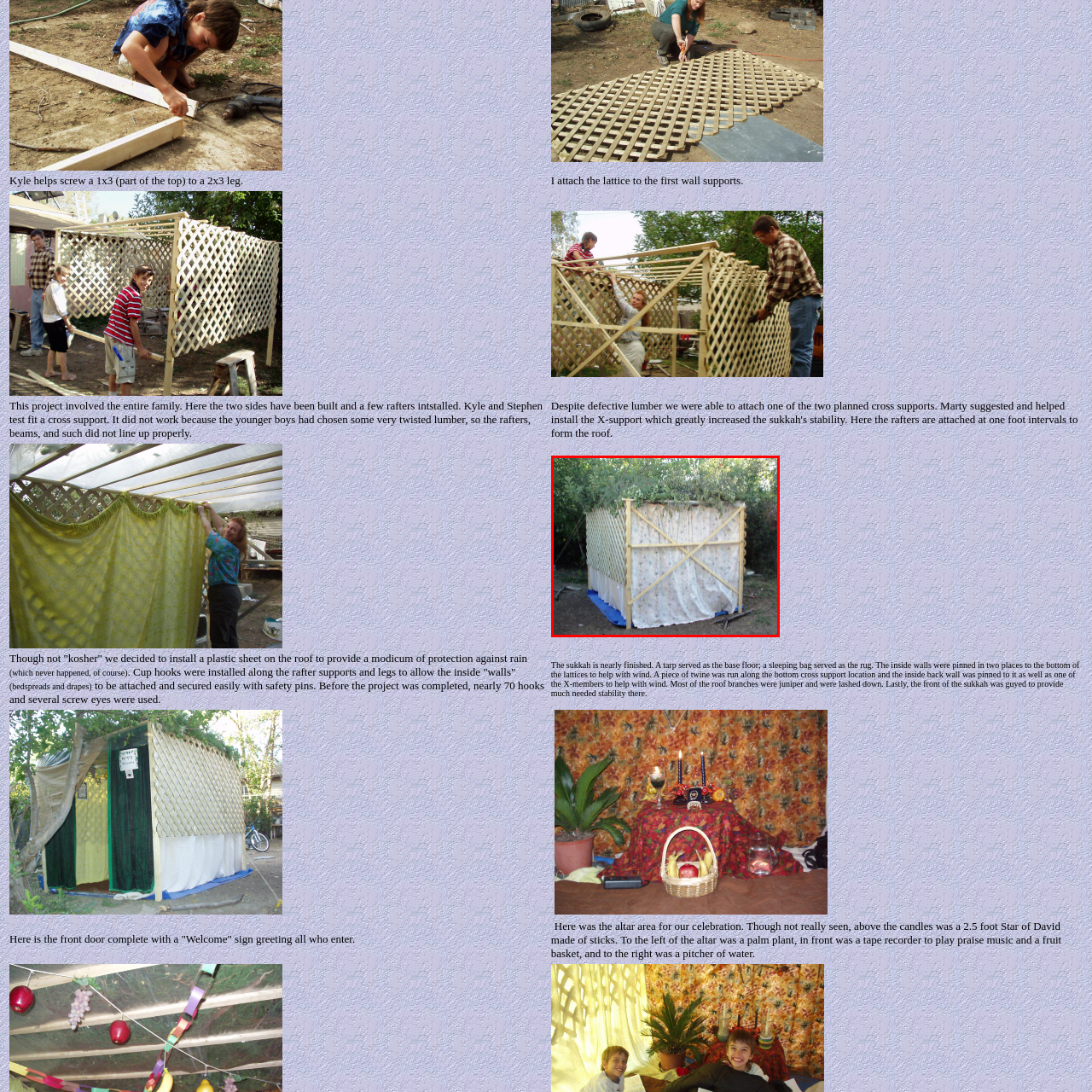Deliver a detailed account of the image that lies within the red box.

This image showcases a nearly finished sukkah, a temporary structure traditionally built for the Jewish holiday of Sukkot. The sukkah features wooden lattice walls adorned with a decorative bedspread on the sides, creating a cozy and welcoming appearance. The use of natural materials such as branches on the roof signifies adherence to Sukkot customs, allowing for a connection to nature. An X-support design can be seen, enhancing the structure's stability, which was a collaborative effort involving family members. The blue tarp at the base serves as a floor, reflecting a practical approach to construction. This workspace embodies a blend of creativity, tradition, and family involvement, emphasizing the spirit of the holiday.